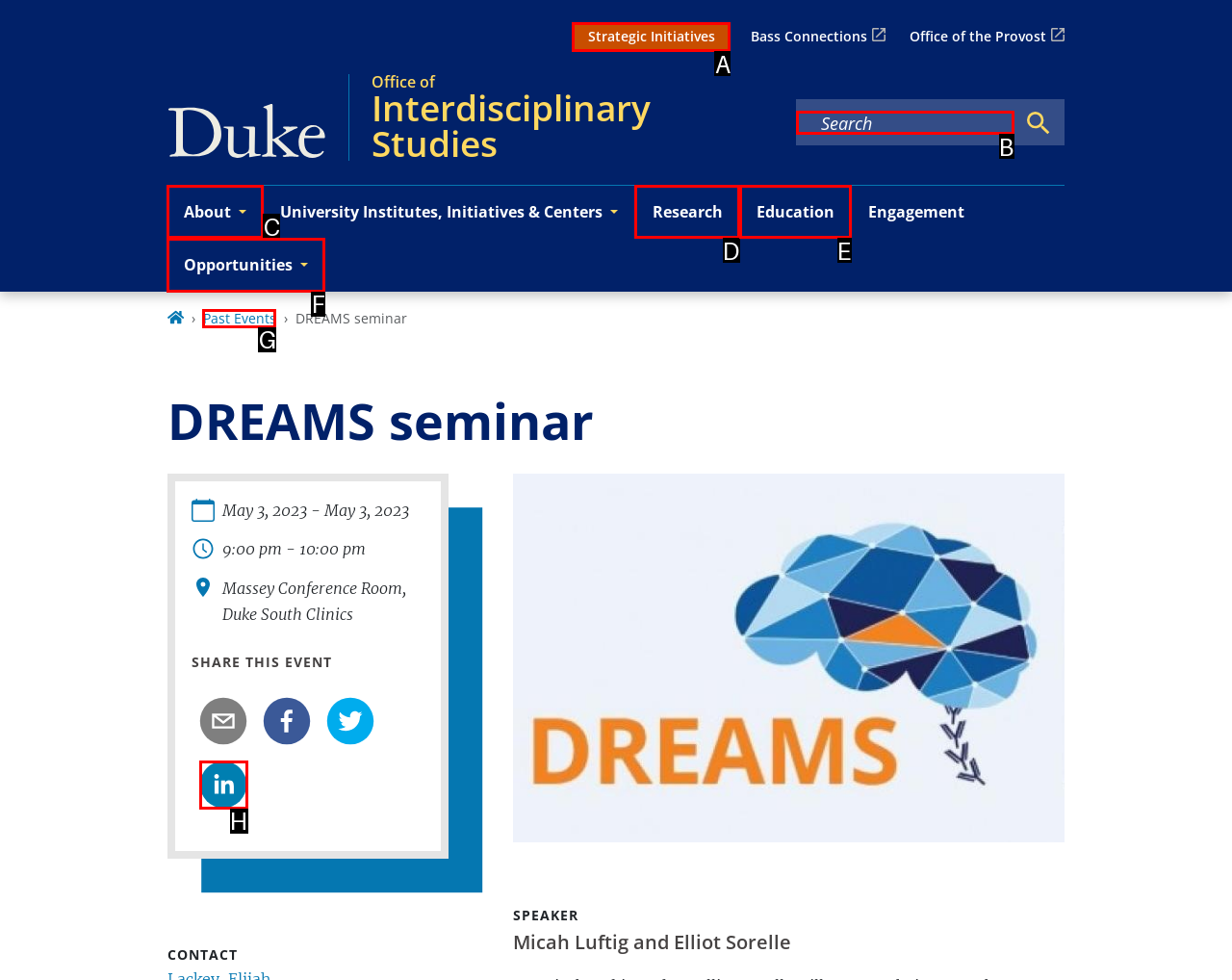Given the description: 28 Mar, determine the corresponding lettered UI element.
Answer with the letter of the selected option.

None